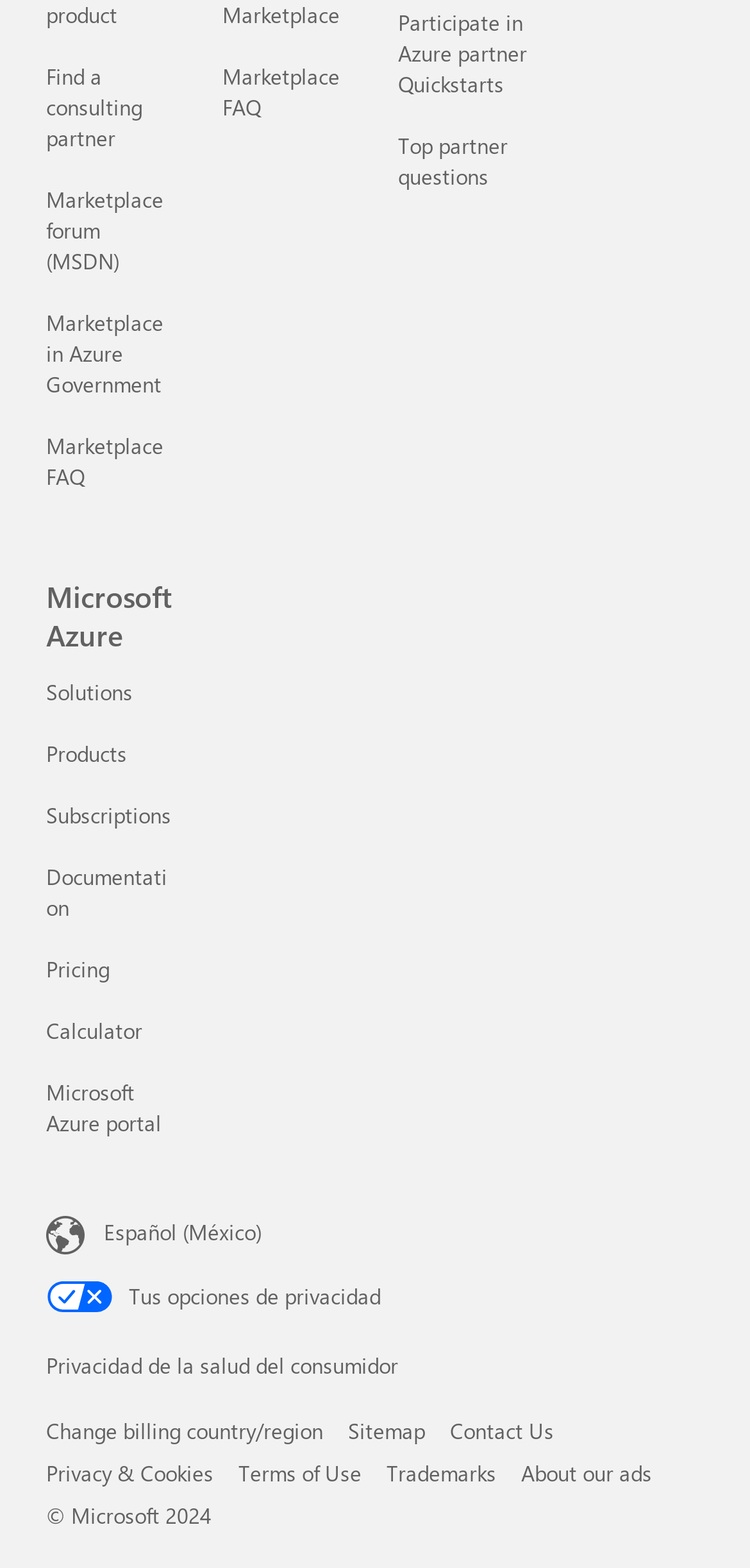Determine the bounding box coordinates of the section I need to click to execute the following instruction: "View Microsoft Azure solutions". Provide the coordinates as four float numbers between 0 and 1, i.e., [left, top, right, bottom].

[0.062, 0.432, 0.177, 0.45]